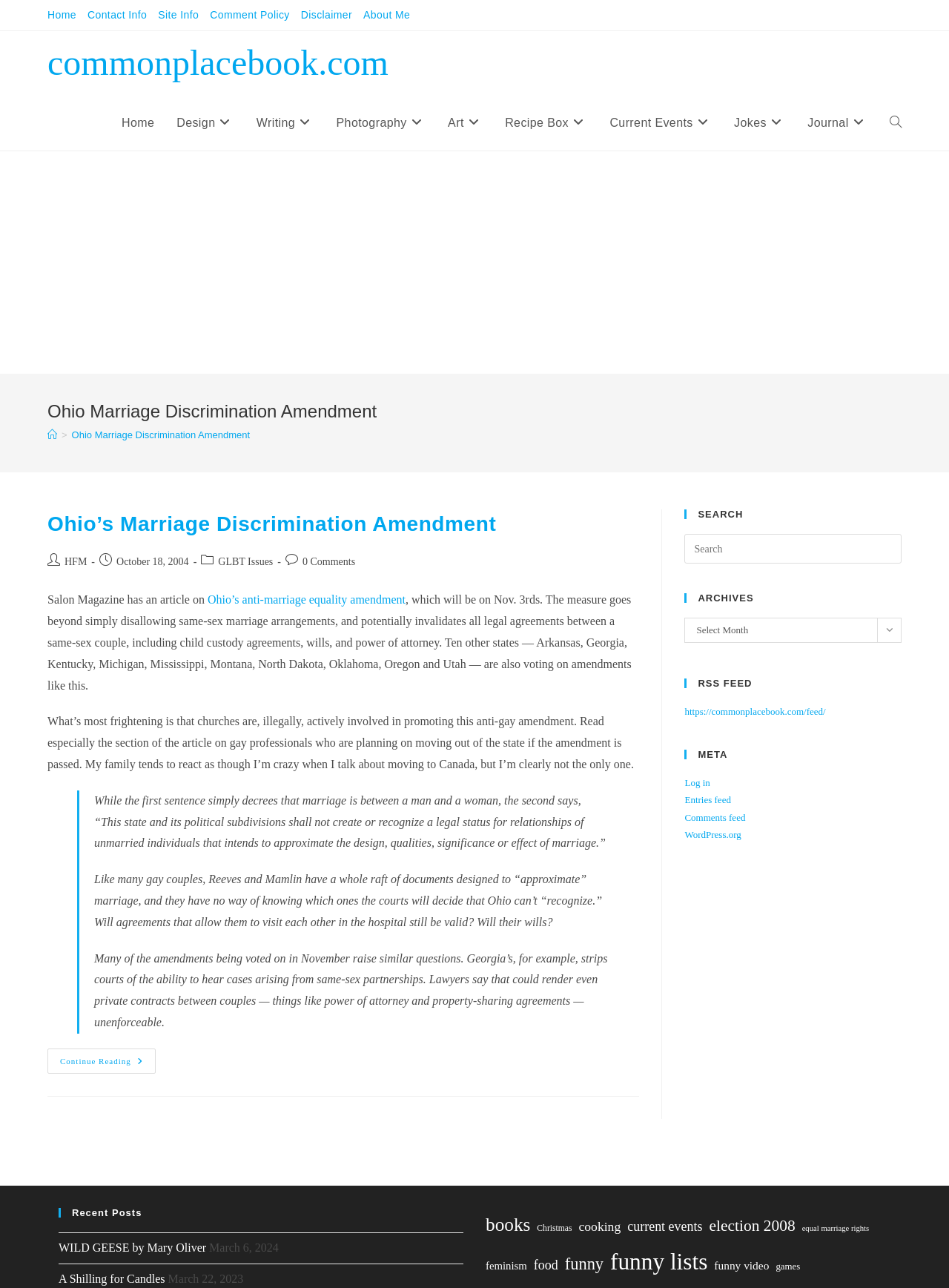What is the category of the post?
Using the visual information, respond with a single word or phrase.

GLBT Issues